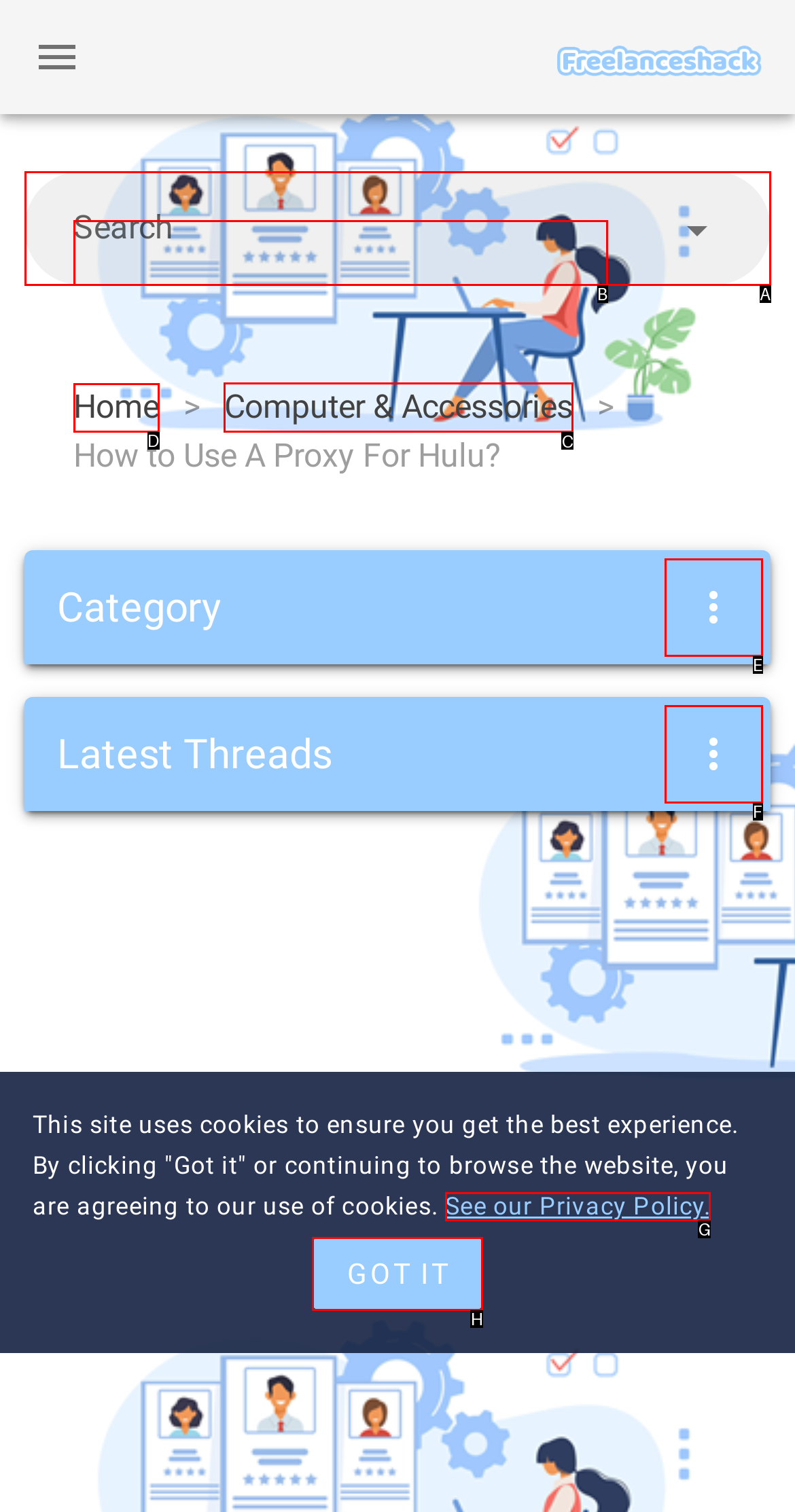Determine the letter of the UI element that will complete the task: Click the 'Computer & Accessories' category
Reply with the corresponding letter.

C